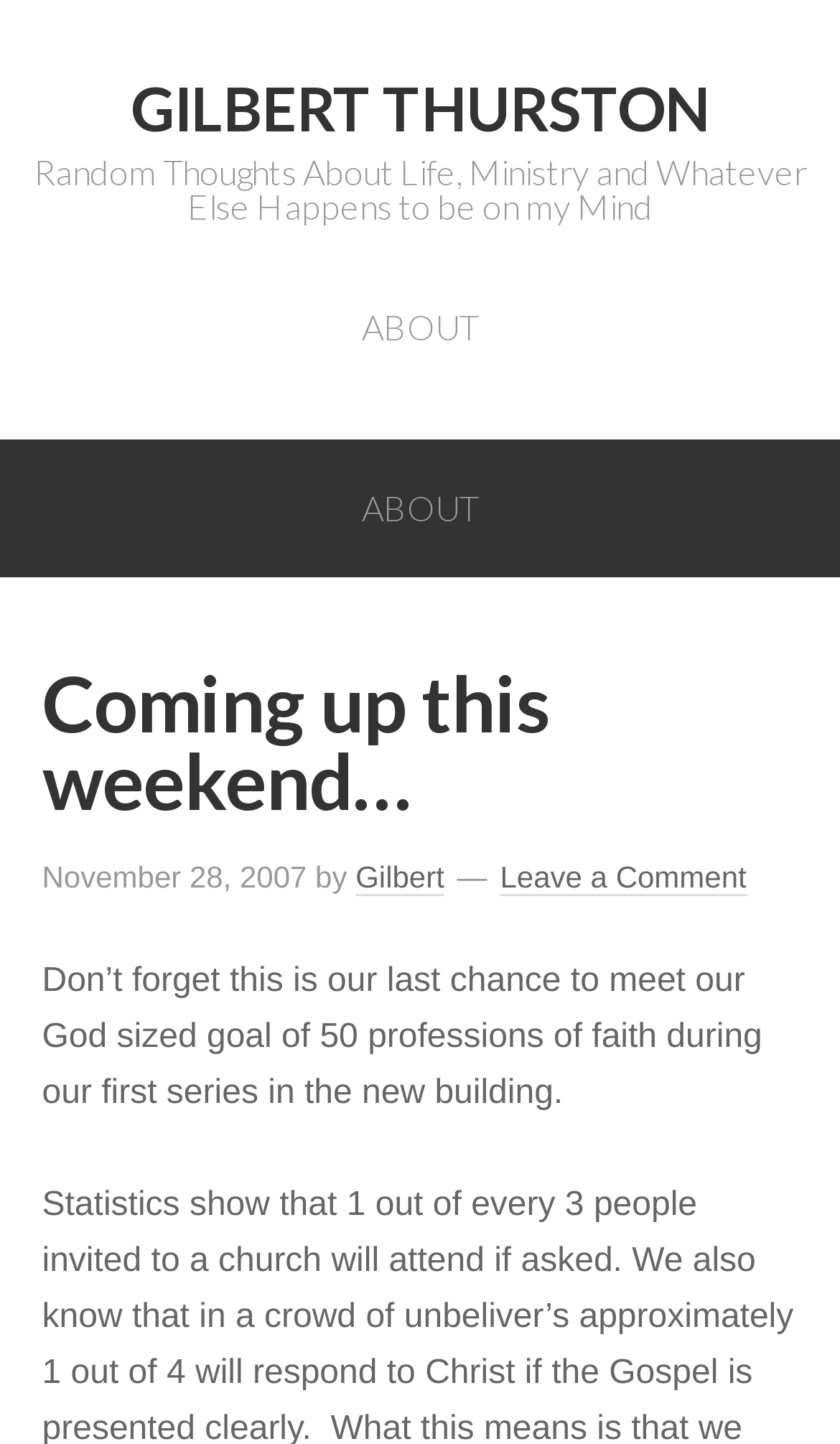From the element description: "Gilbert Thurston", extract the bounding box coordinates of the UI element. The coordinates should be expressed as four float numbers between 0 and 1, in the order [left, top, right, bottom].

[0.155, 0.049, 0.845, 0.1]